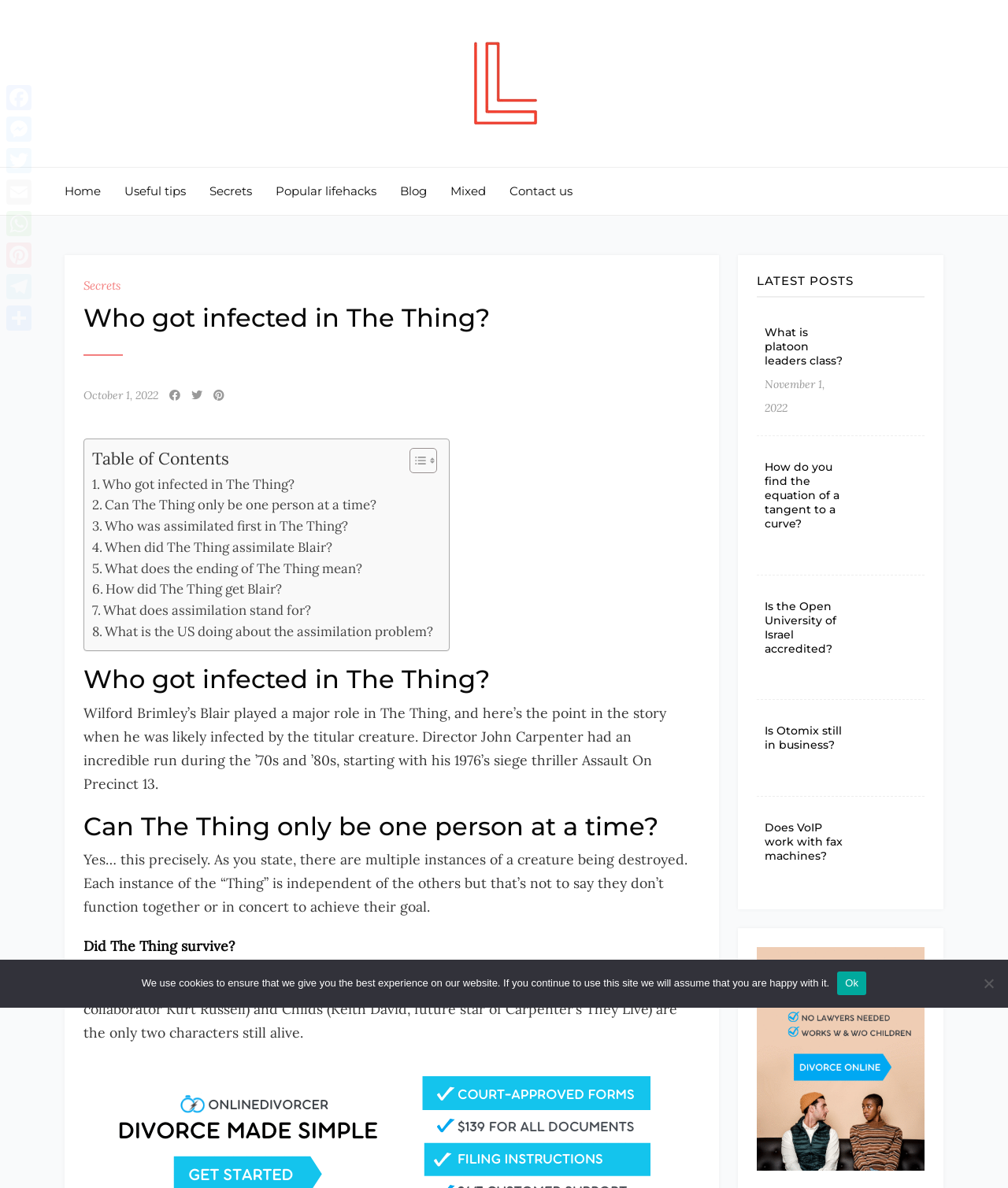Locate the bounding box coordinates of the clickable part needed for the task: "Click on the 'Home' link".

[0.064, 0.141, 0.1, 0.181]